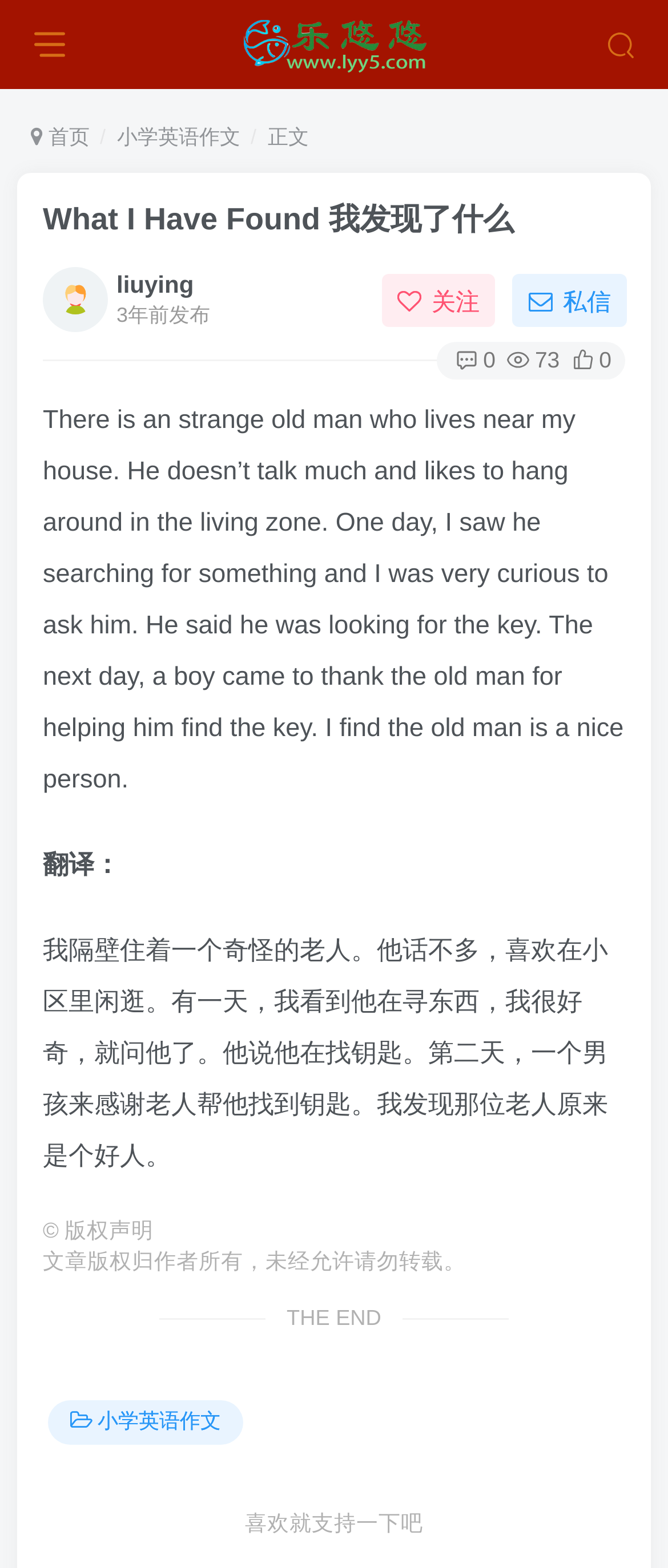What is the author's name?
Respond with a short answer, either a single word or a phrase, based on the image.

liuying